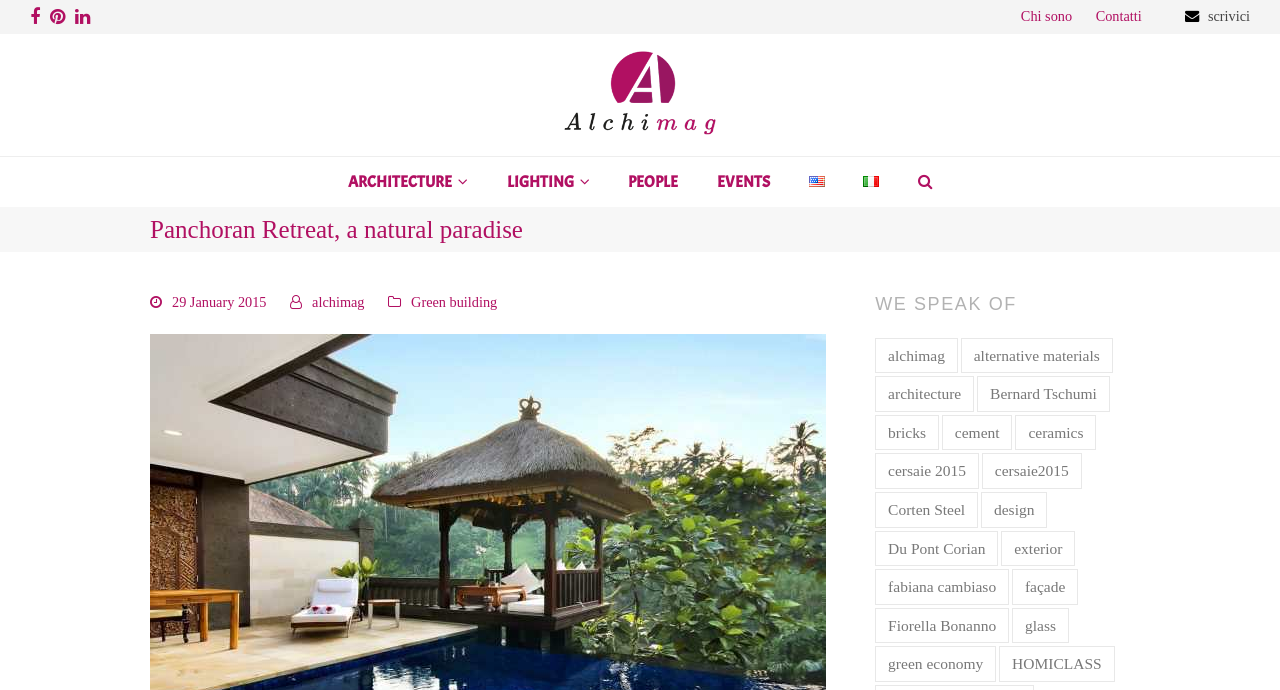What is the name of the retreat?
Answer the question with a detailed and thorough explanation.

I found the answer by looking at the header section of the webpage, where it says 'Panchoran Retreat, a natural paradise'.